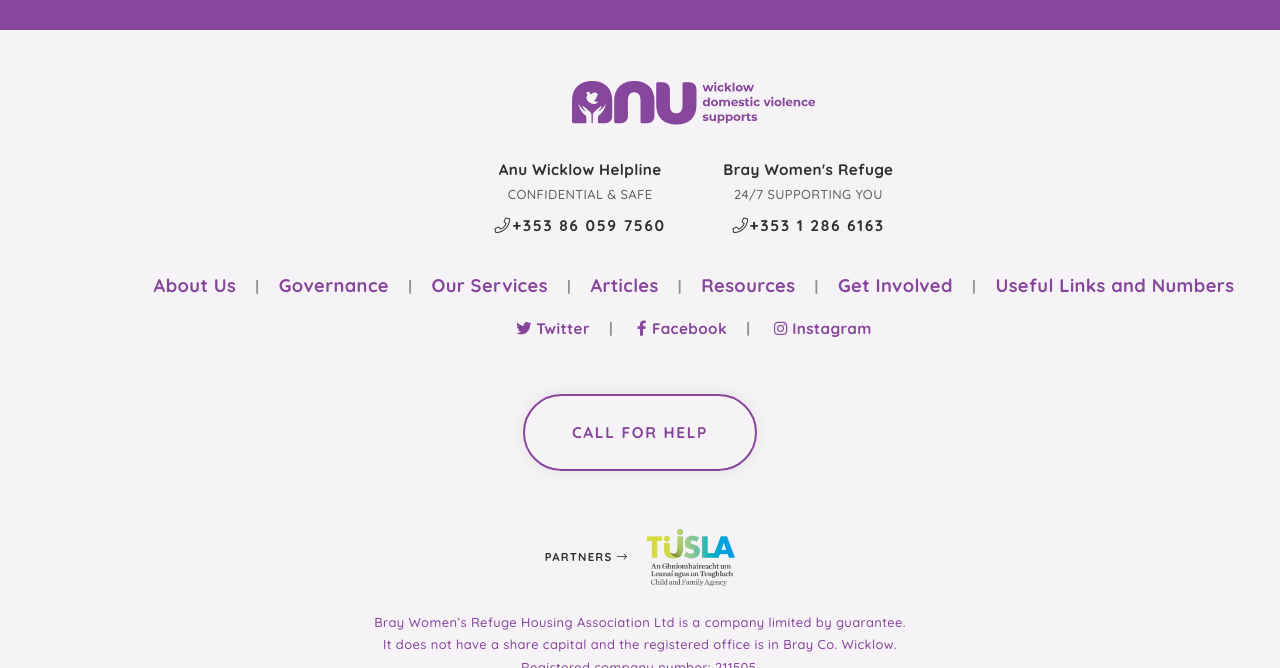What is the purpose of the 'CALL FOR HELP' text?
Identify the answer in the screenshot and reply with a single word or phrase.

To encourage users to seek help